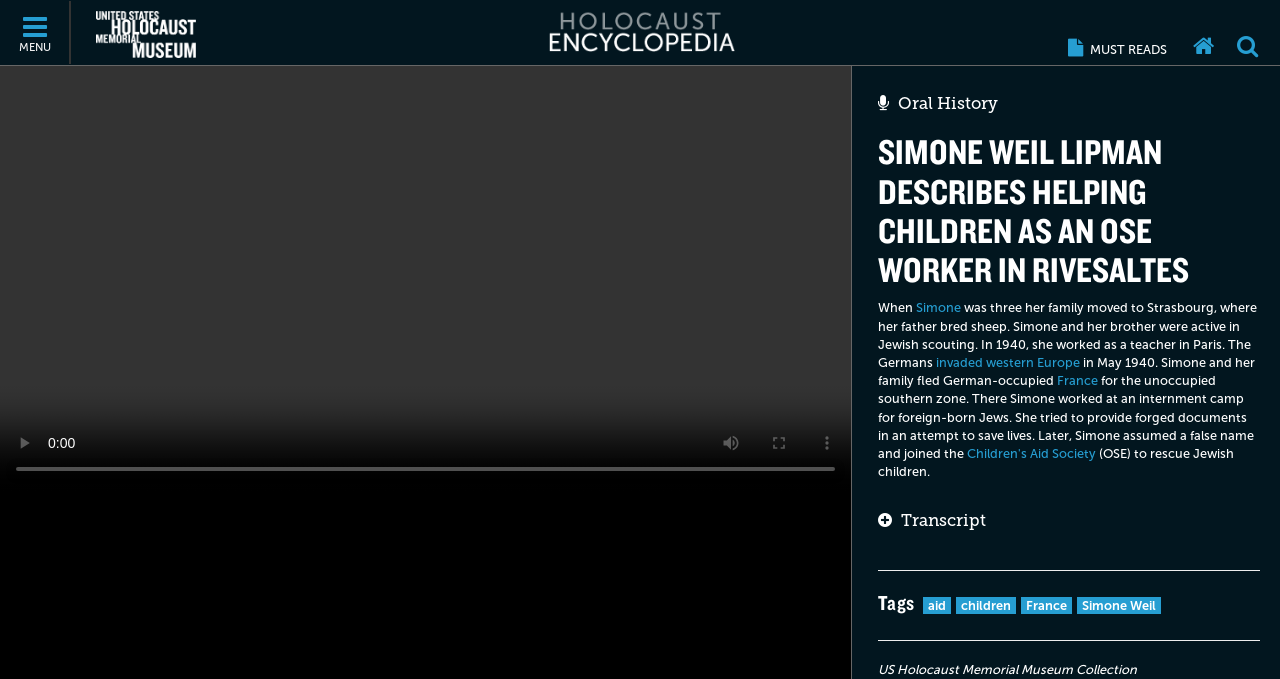Based on the image, please respond to the question with as much detail as possible:
What is the topic of the oral history described on the webpage?

The webpage has a heading ' Oral History' followed by a subheading 'SIMONE WEIL LIPMAN DESCRIBES HELPING CHILDREN AS AN OSE WORKER IN RIVESALTES', indicating that the oral history is about Simone Weil Lipman's experience helping children as an OSE worker in Rivesaltes.